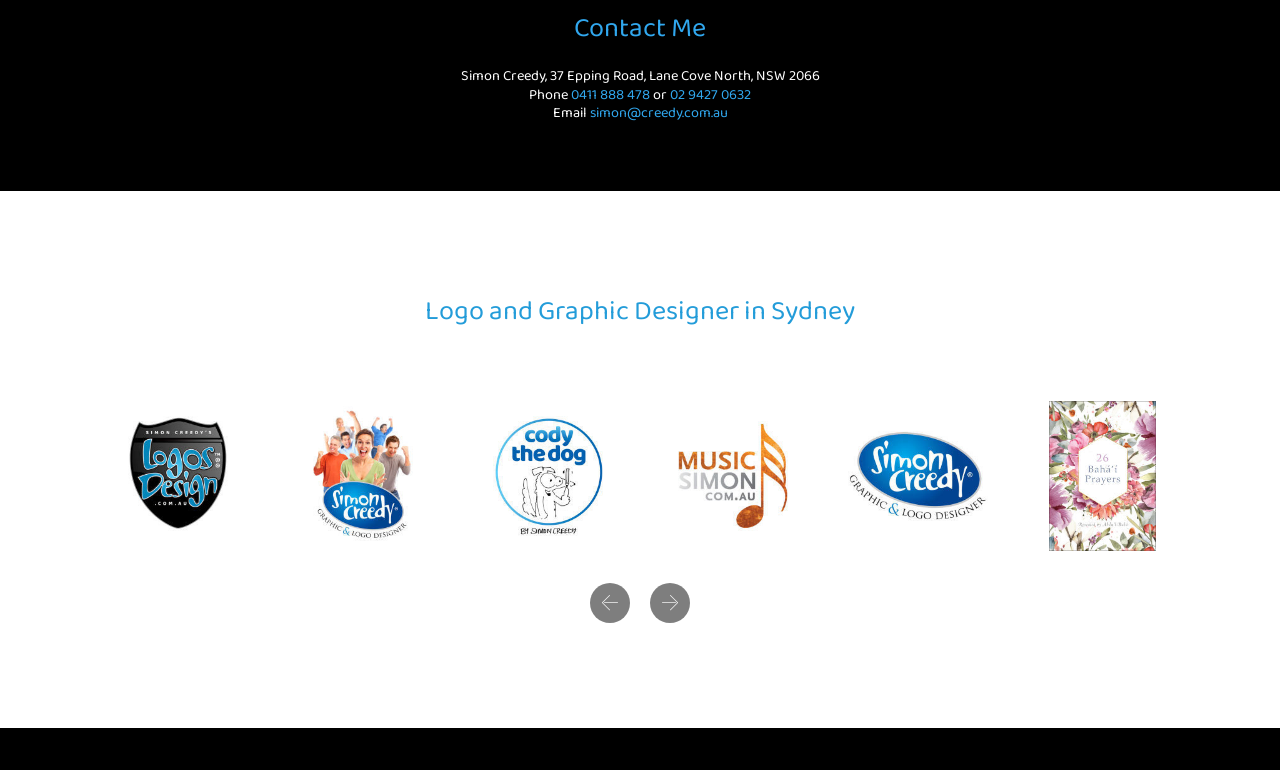Provide a short answer to the following question with just one word or phrase: What is the purpose of the 'Previous' and 'Next' buttons?

Navigation